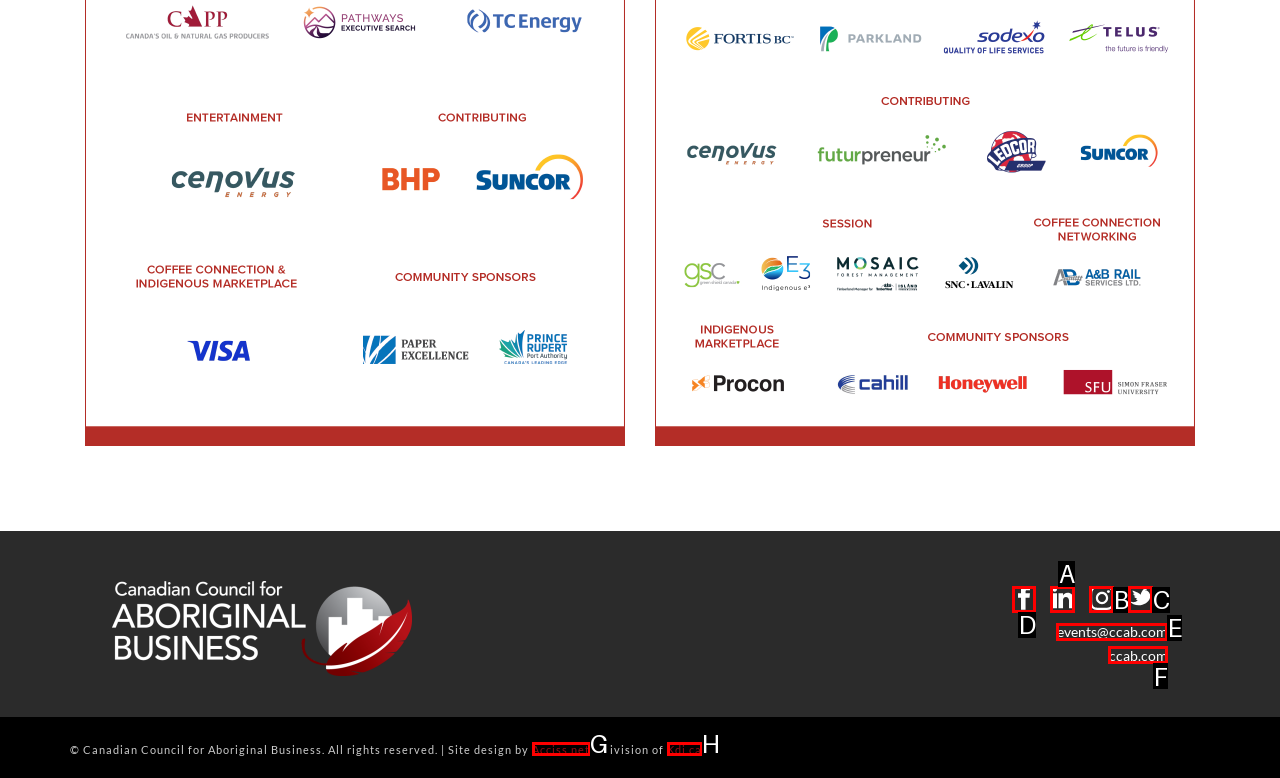Indicate which lettered UI element to click to fulfill the following task: Follow Us on facebook
Provide the letter of the correct option.

D